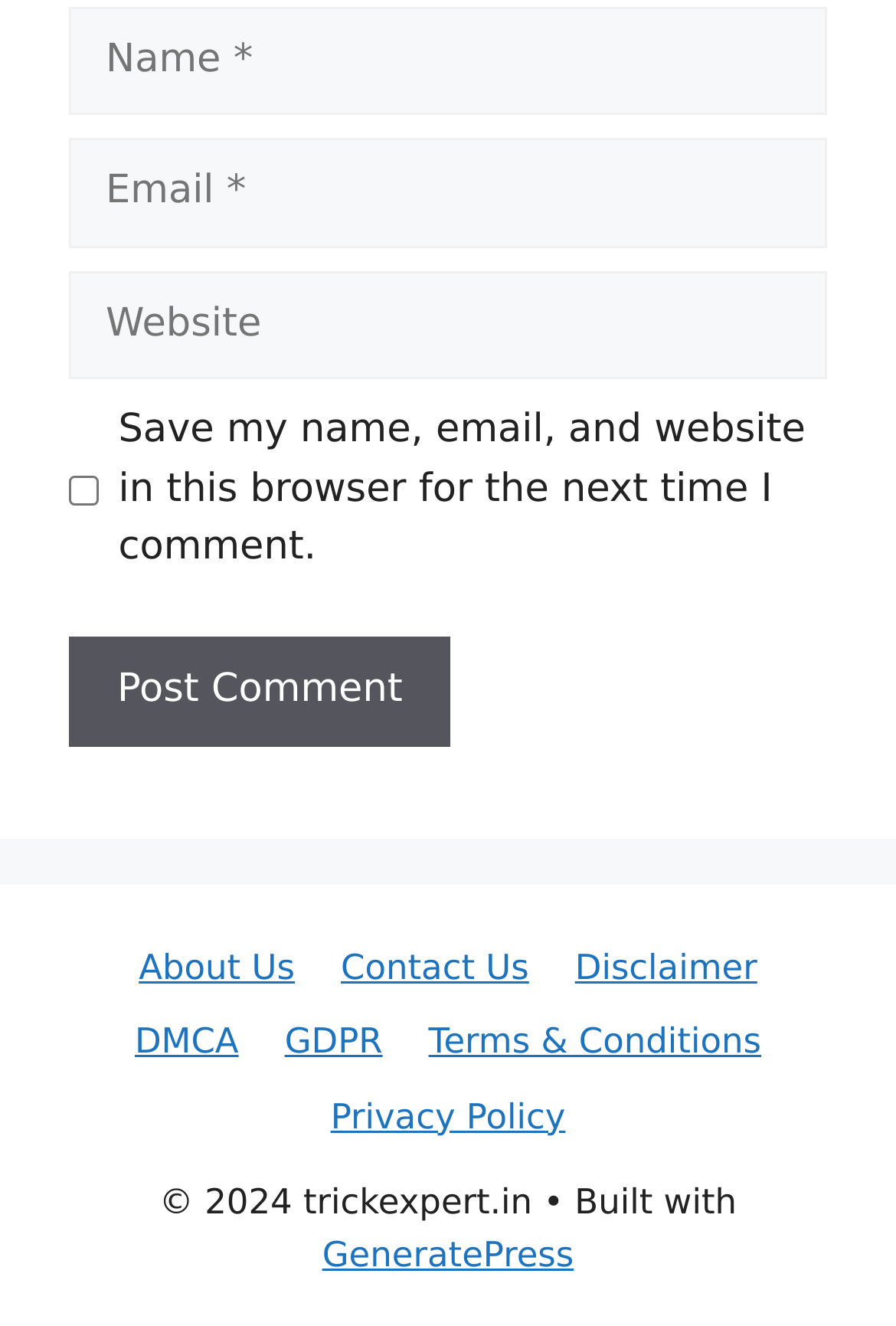Provide a single word or phrase answer to the question: 
How many textboxes are there?

3